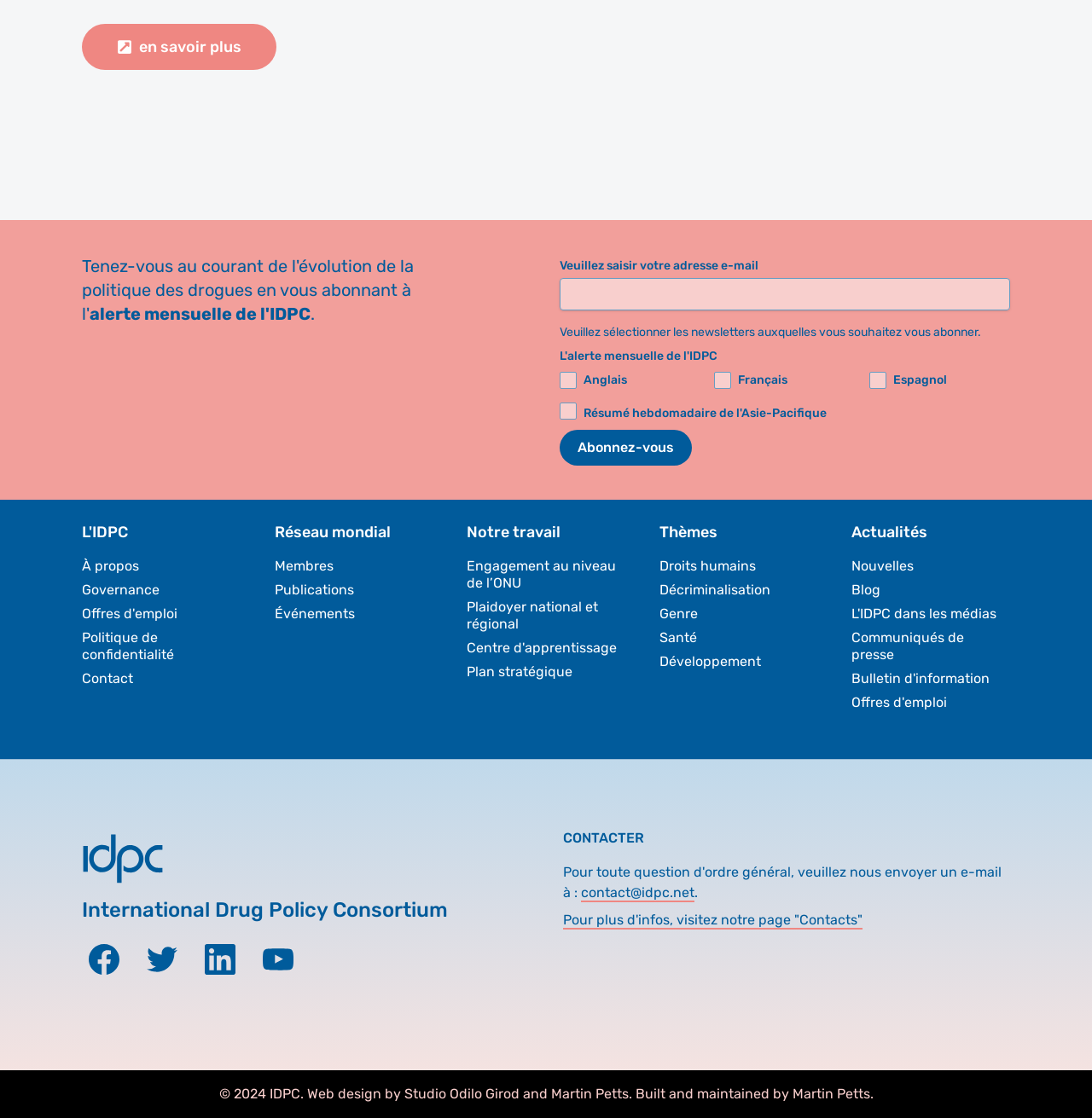Locate the bounding box coordinates of the UI element described by: "Login / Register". The bounding box coordinates should consist of four float numbers between 0 and 1, i.e., [left, top, right, bottom].

None